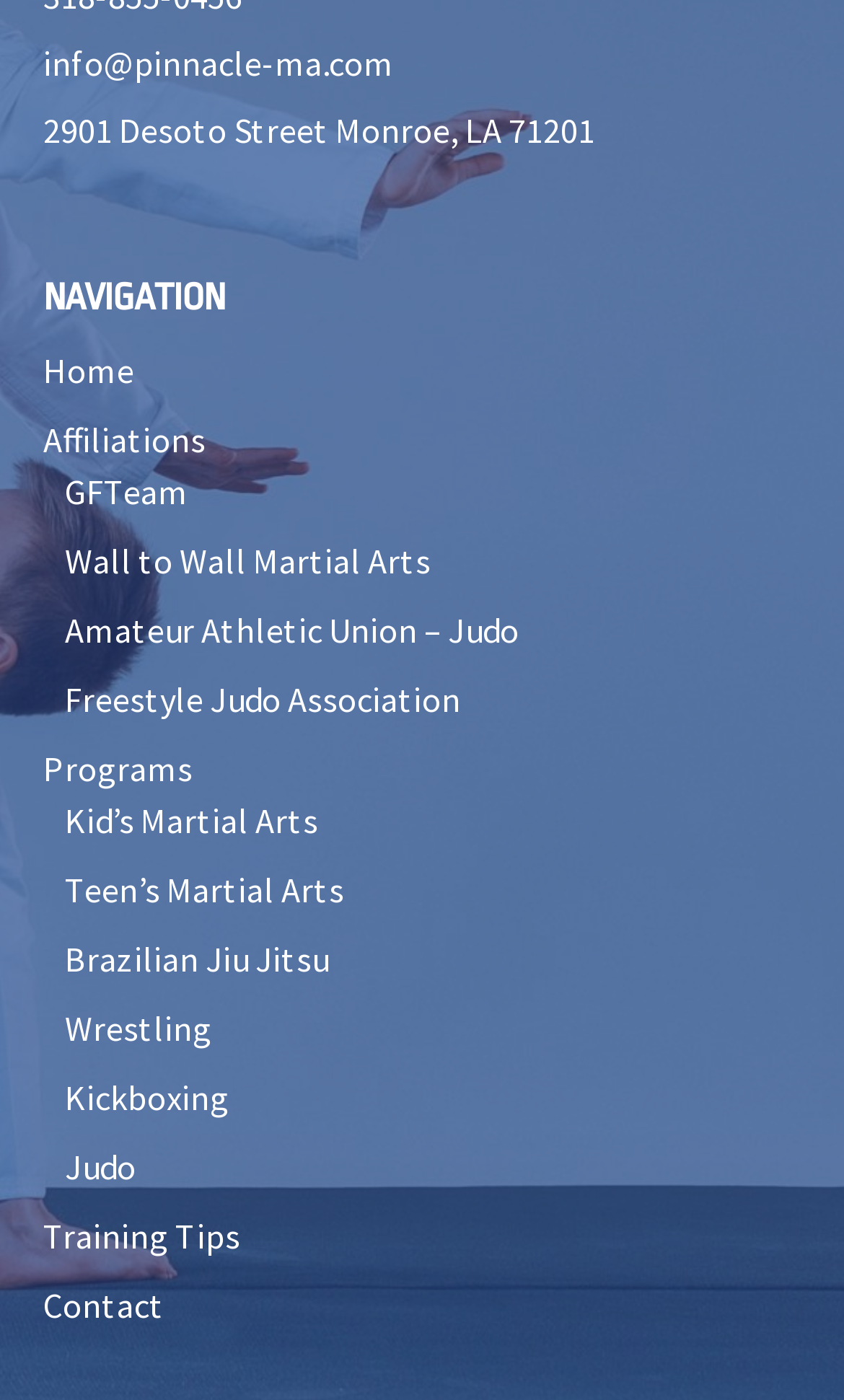Determine the bounding box coordinates of the UI element described below. Use the format (top-left x, top-left y, bottom-right x, bottom-right y) with floating point numbers between 0 and 1: Bulletin

None